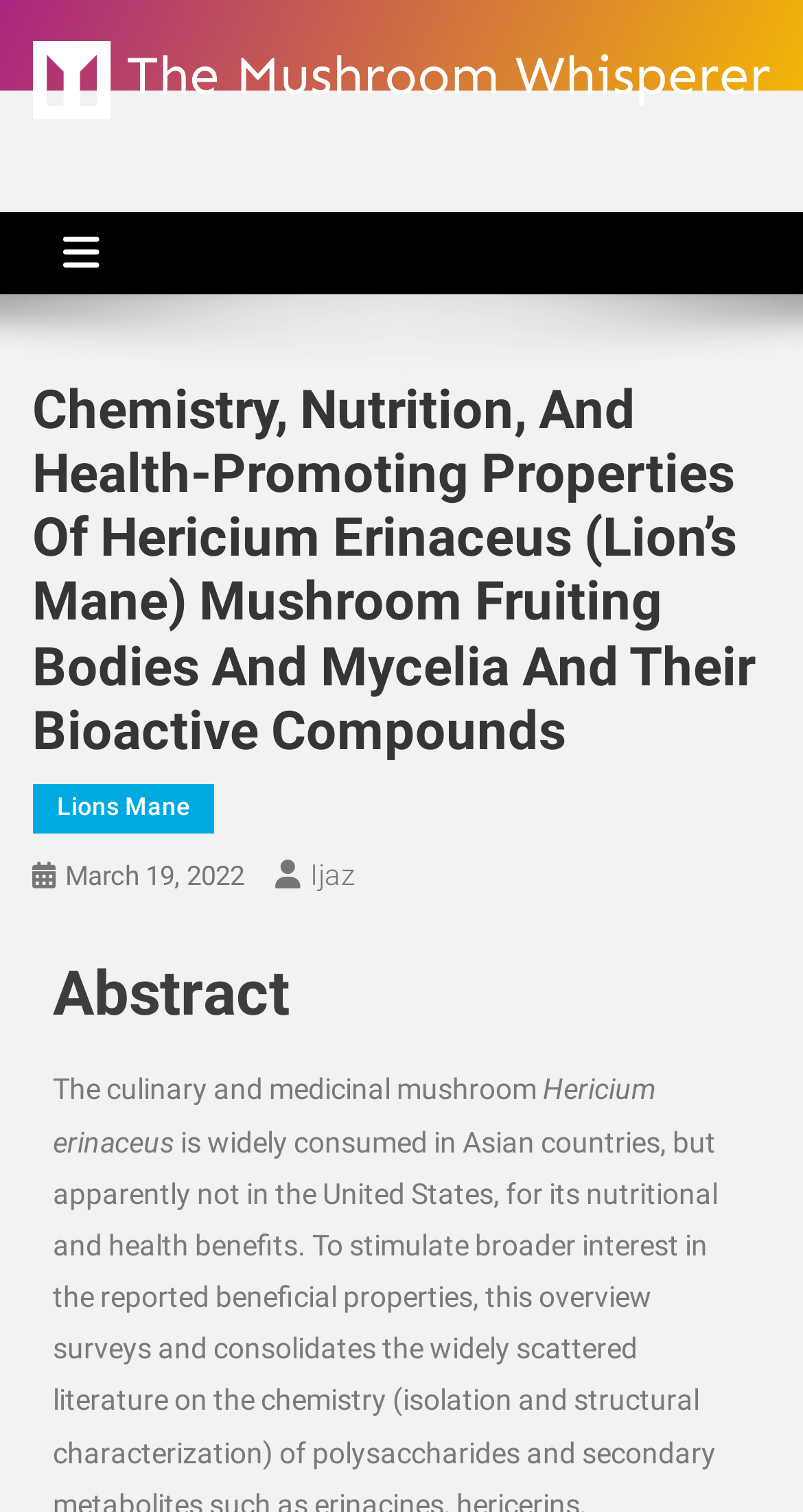What is the name of the author?
Refer to the image and provide a one-word or short phrase answer.

Ijaz